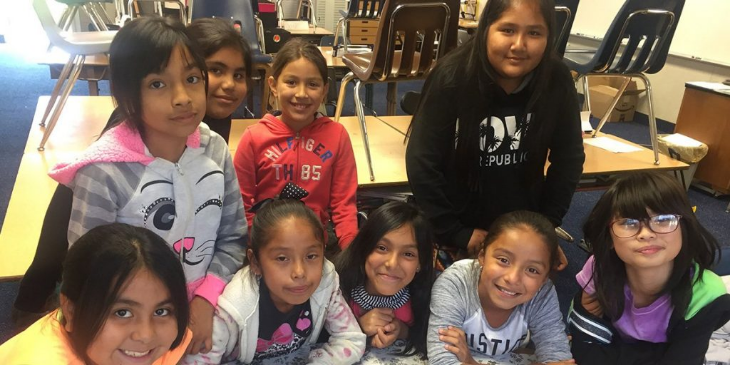Answer the question below in one word or phrase:
What is the atmosphere in the classroom?

Learning and collaboration